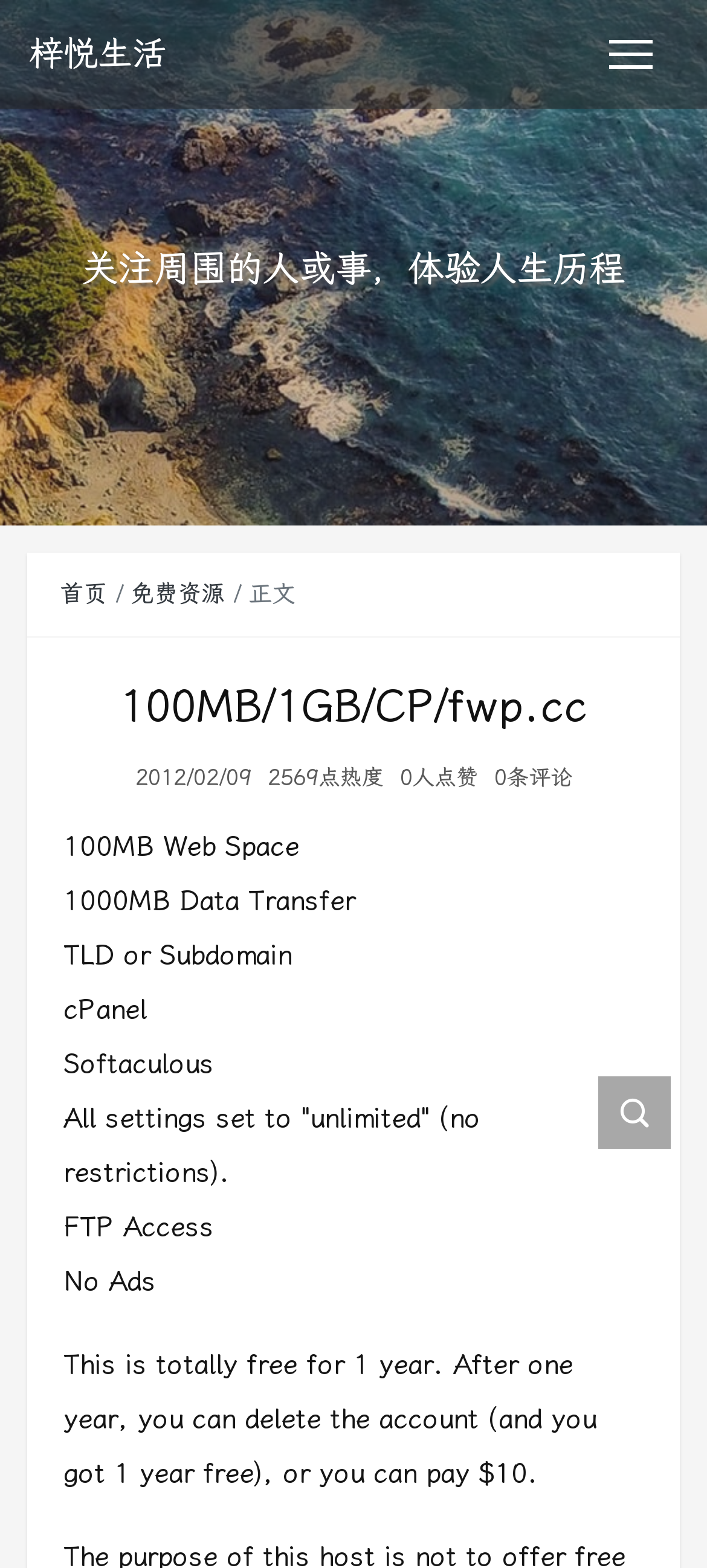Please answer the following question using a single word or phrase: How much data transfer is allowed?

1000MB